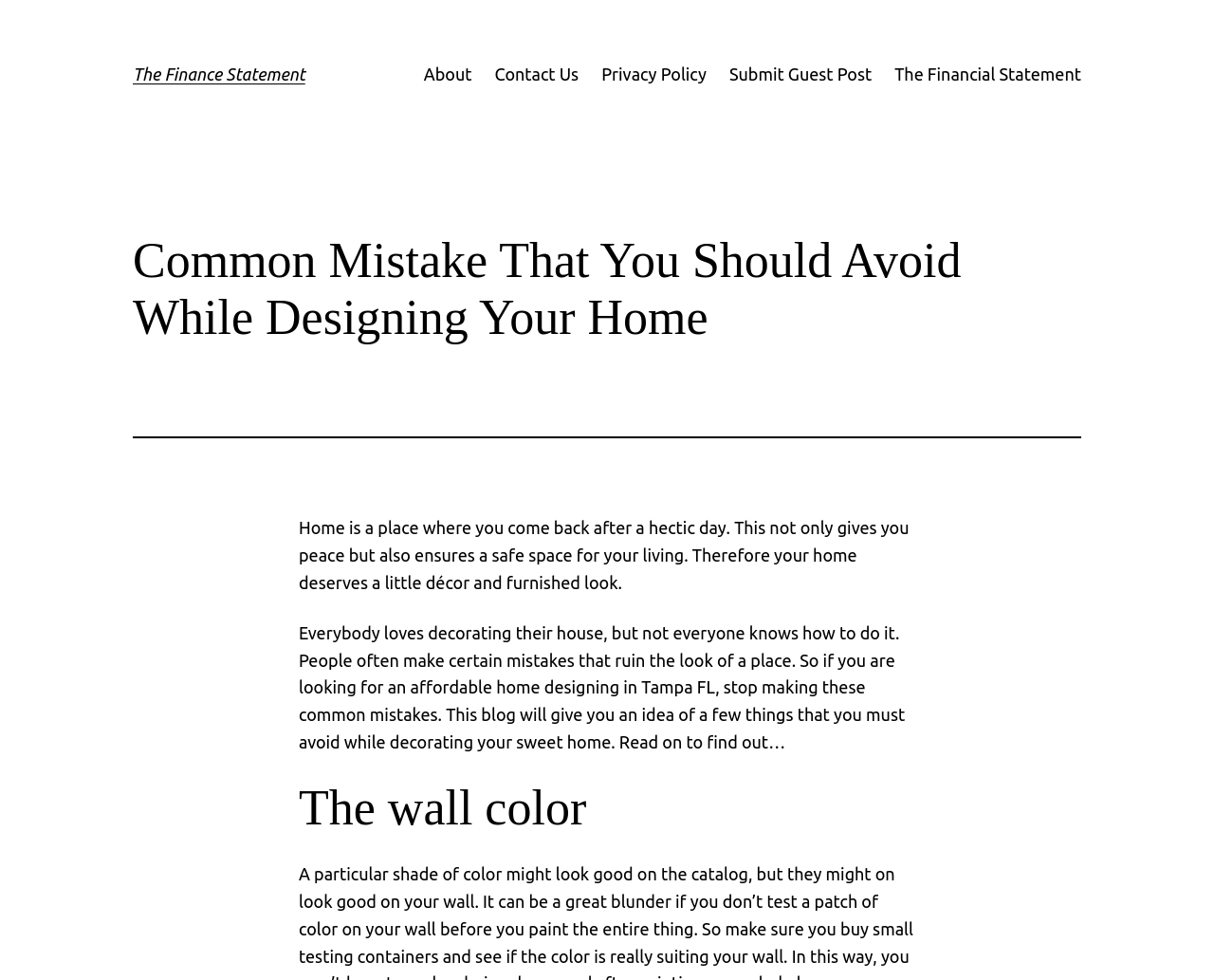Identify the bounding box coordinates of the HTML element based on this description: "About".

[0.349, 0.062, 0.389, 0.09]